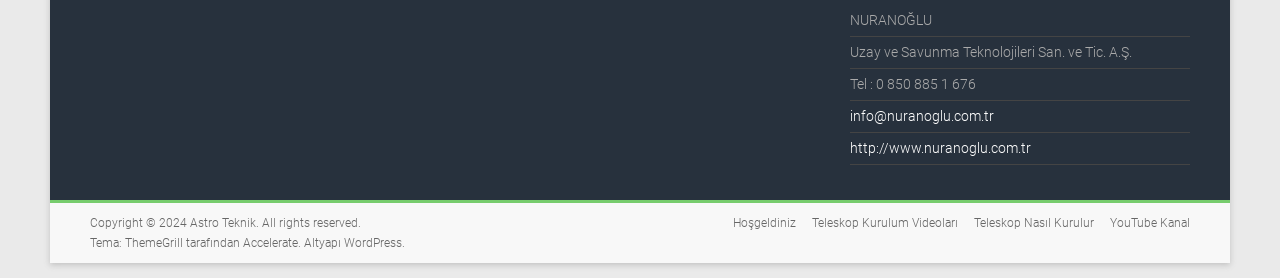Please locate the bounding box coordinates of the element's region that needs to be clicked to follow the instruction: "send an email to the company". The bounding box coordinates should be provided as four float numbers between 0 and 1, i.e., [left, top, right, bottom].

[0.664, 0.389, 0.777, 0.447]